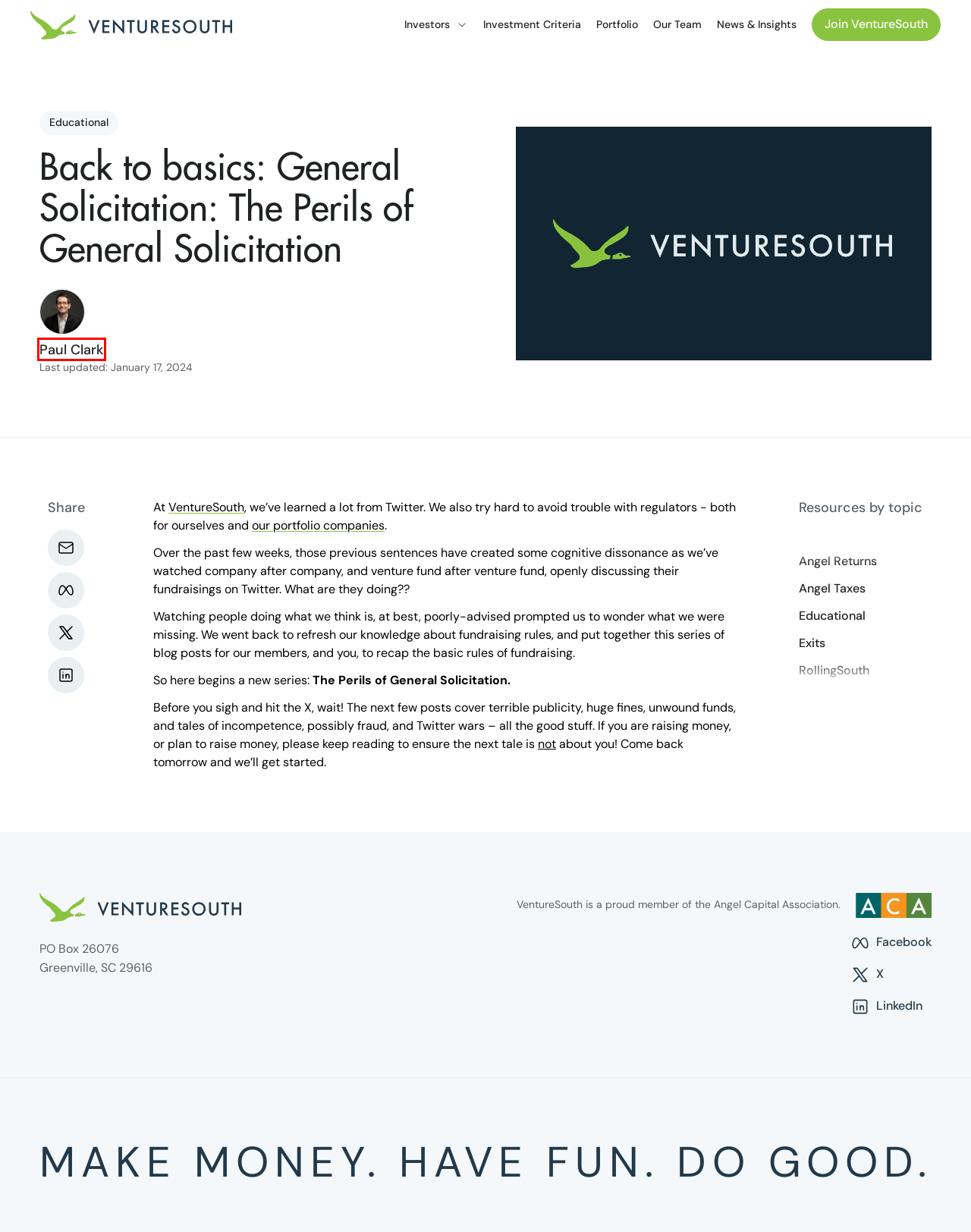You have a screenshot of a webpage, and a red bounding box highlights an element. Select the webpage description that best fits the new page after clicking the element within the bounding box. Options are:
A. Early Stage Investment Firm in the Southeast | VentureSouth
B. Portfolio | VentureSouth
C. Paul Clark | VentureSouth
D. Investors | VentureSouth
E. Our Team | VentureSouth
F. News & Insights | VentureSouth
G. Investment Criteria | VentureSouth
H. Home | ACA

C